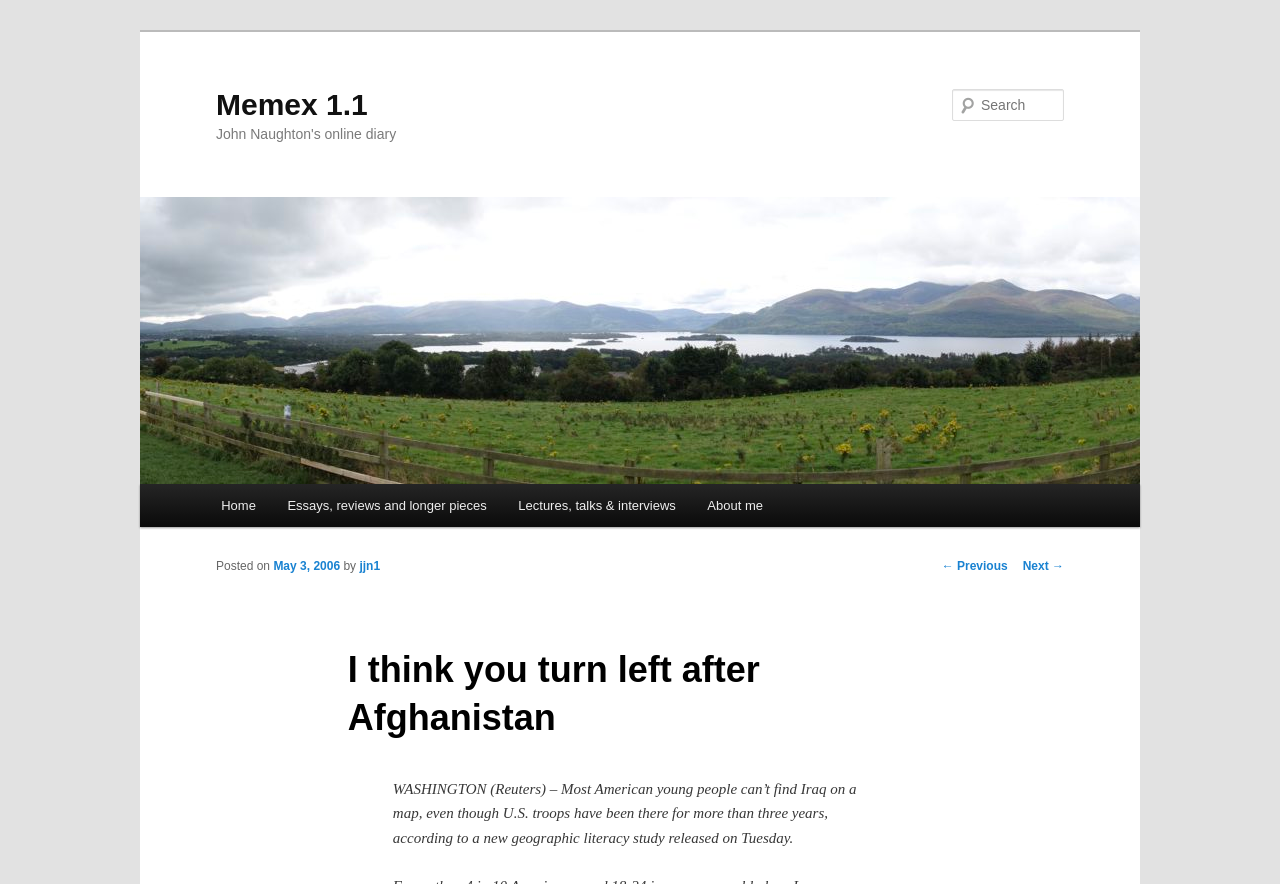What is the purpose of the textbox?
Examine the screenshot and reply with a single word or phrase.

Search